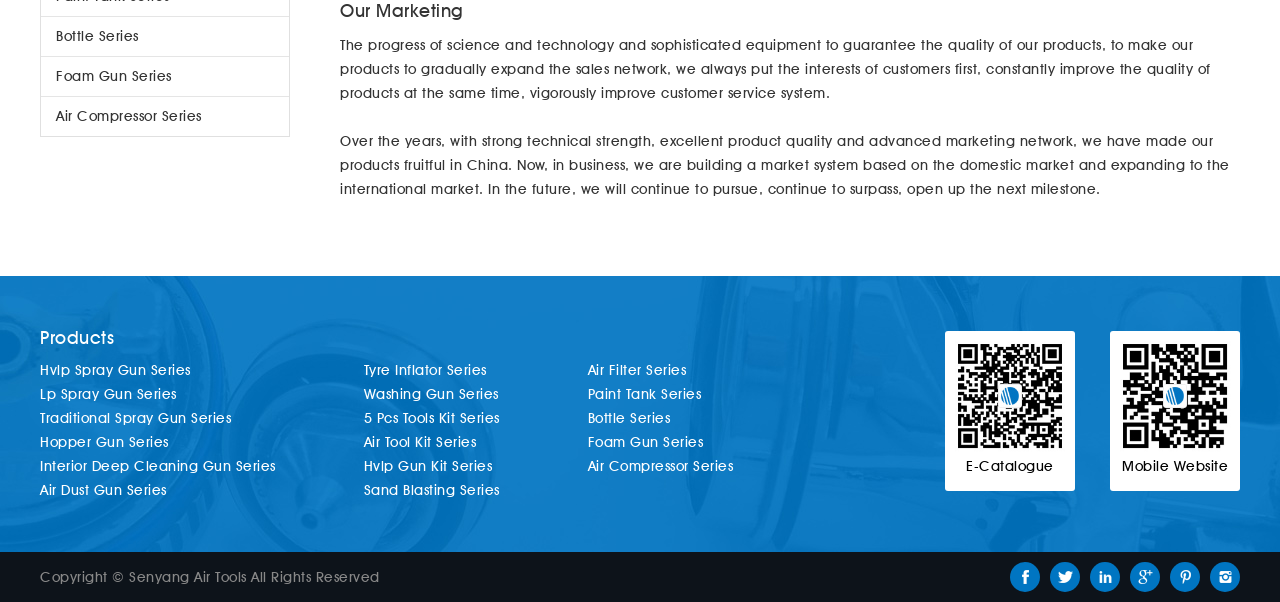Identify the bounding box coordinates of the clickable region to carry out the given instruction: "Open E-Catalogue".

[0.755, 0.761, 0.823, 0.787]